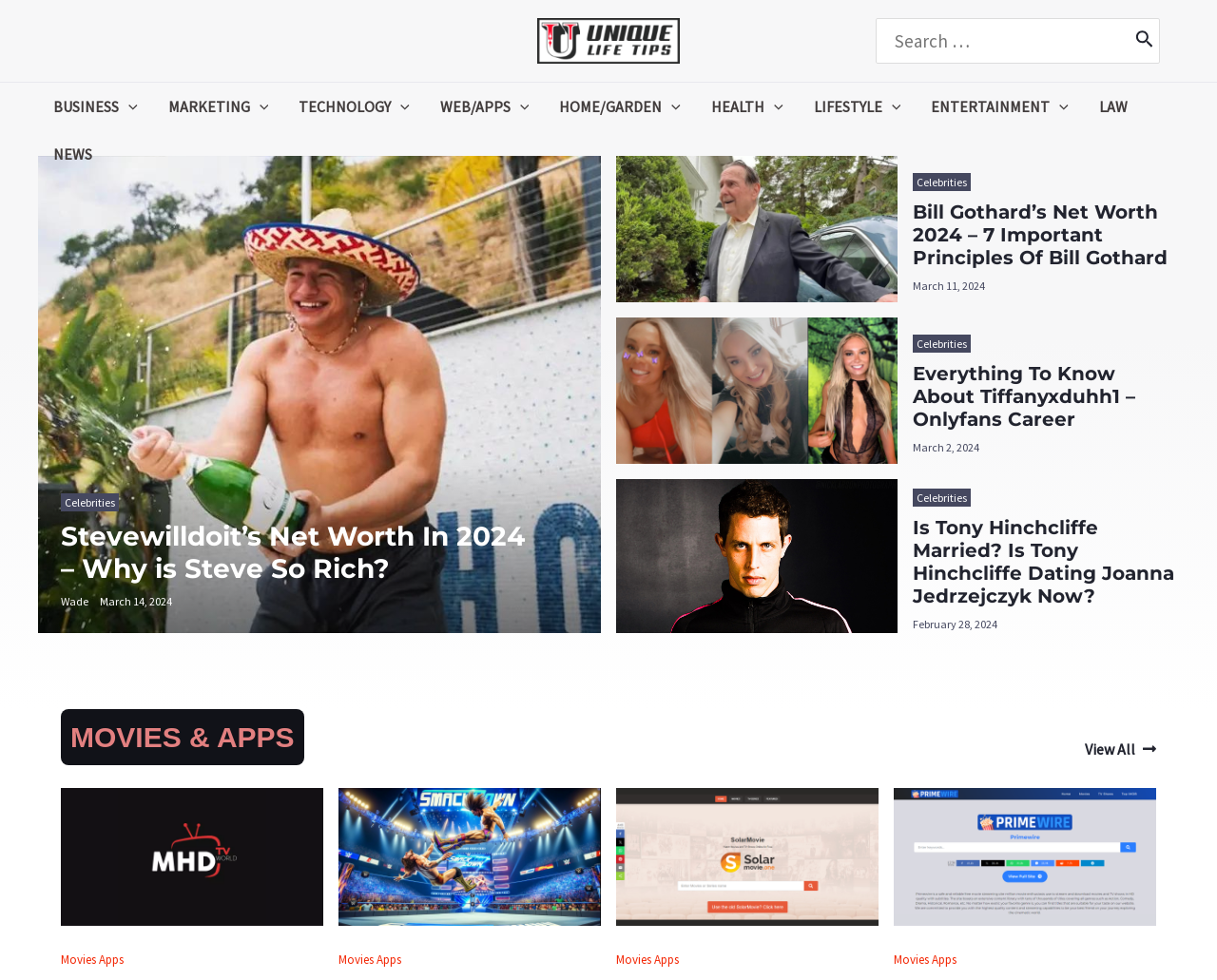Please pinpoint the bounding box coordinates for the region I should click to adhere to this instruction: "View MHDTVWORLD Alternatives".

[0.05, 0.86, 0.266, 0.884]